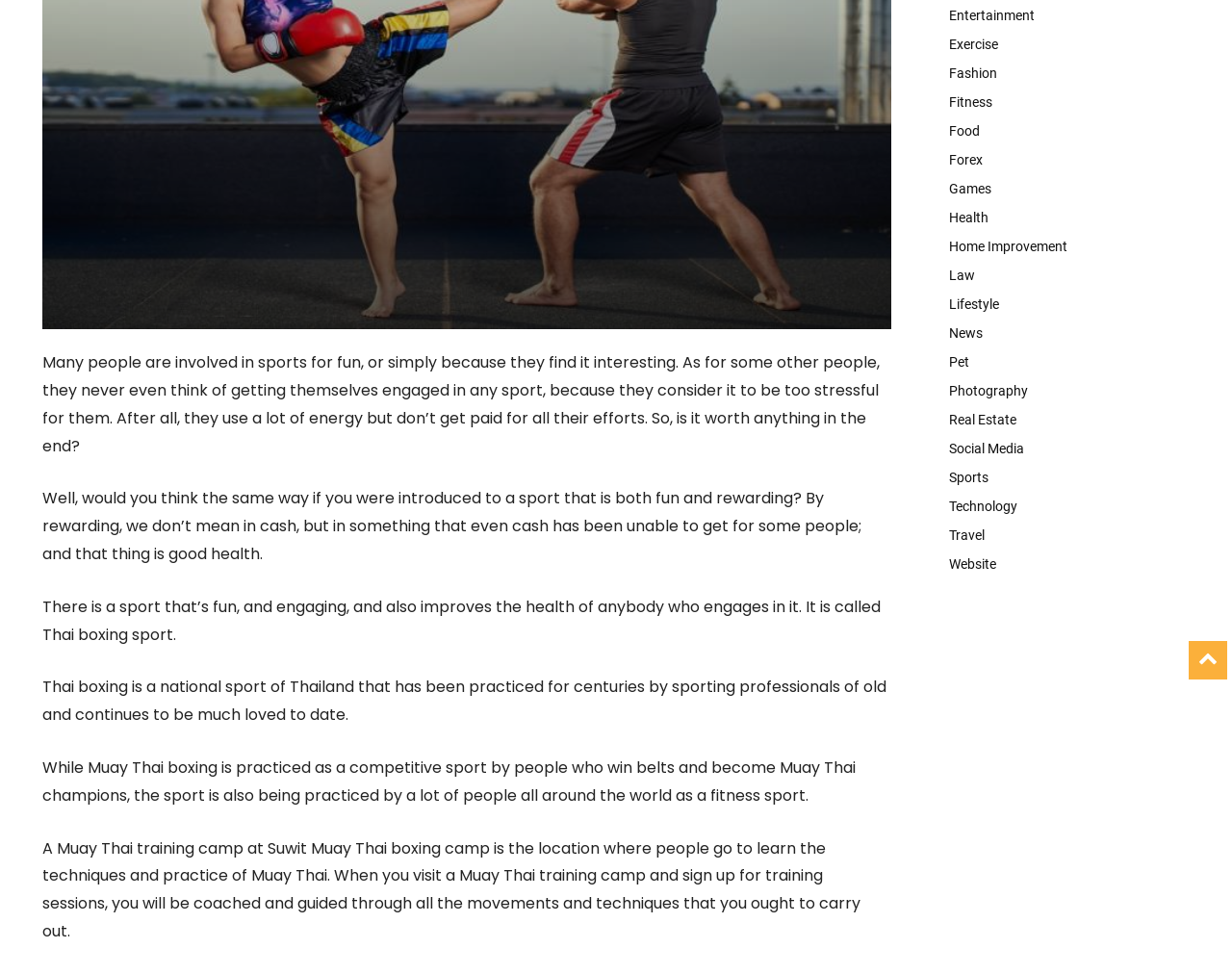Determine the bounding box for the UI element described here: "About".

None